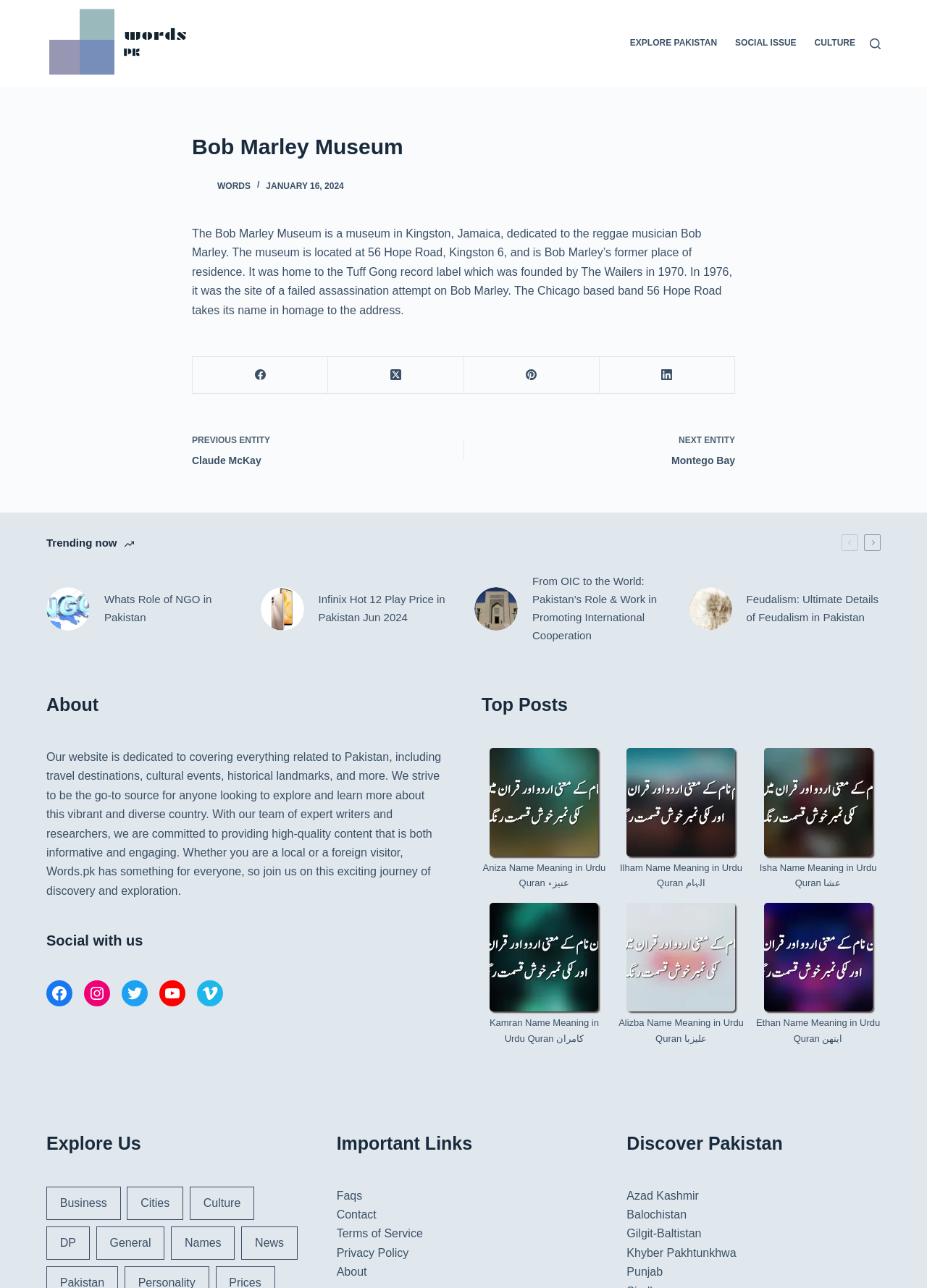What are the social media platforms listed?
Based on the image, provide your answer in one word or phrase.

Facebook, Twitter, Instagram, YouTube, Vimeo